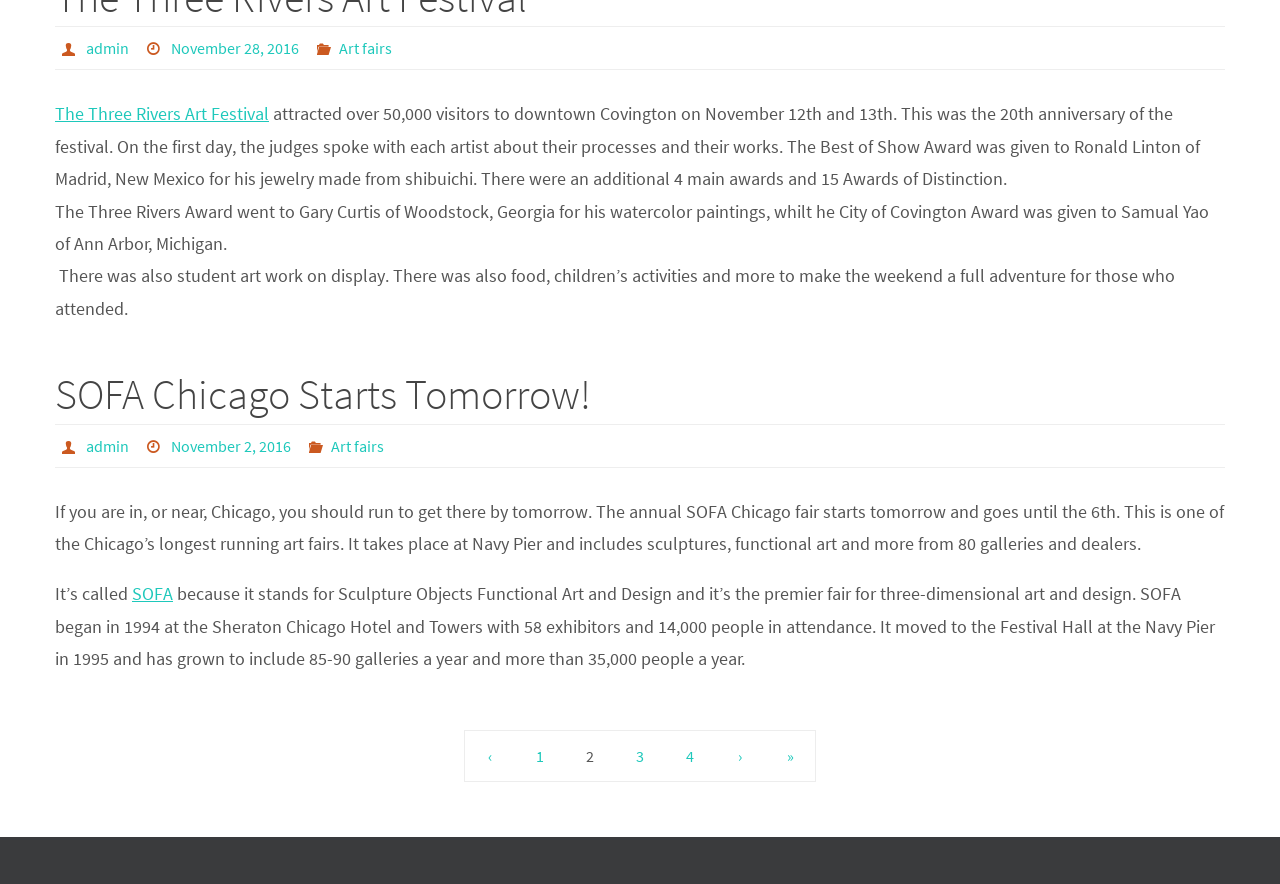Please locate the bounding box coordinates for the element that should be clicked to achieve the following instruction: "Click on the link to view the article about the Three Rivers Art Festival". Ensure the coordinates are given as four float numbers between 0 and 1, i.e., [left, top, right, bottom].

[0.043, 0.116, 0.21, 0.142]